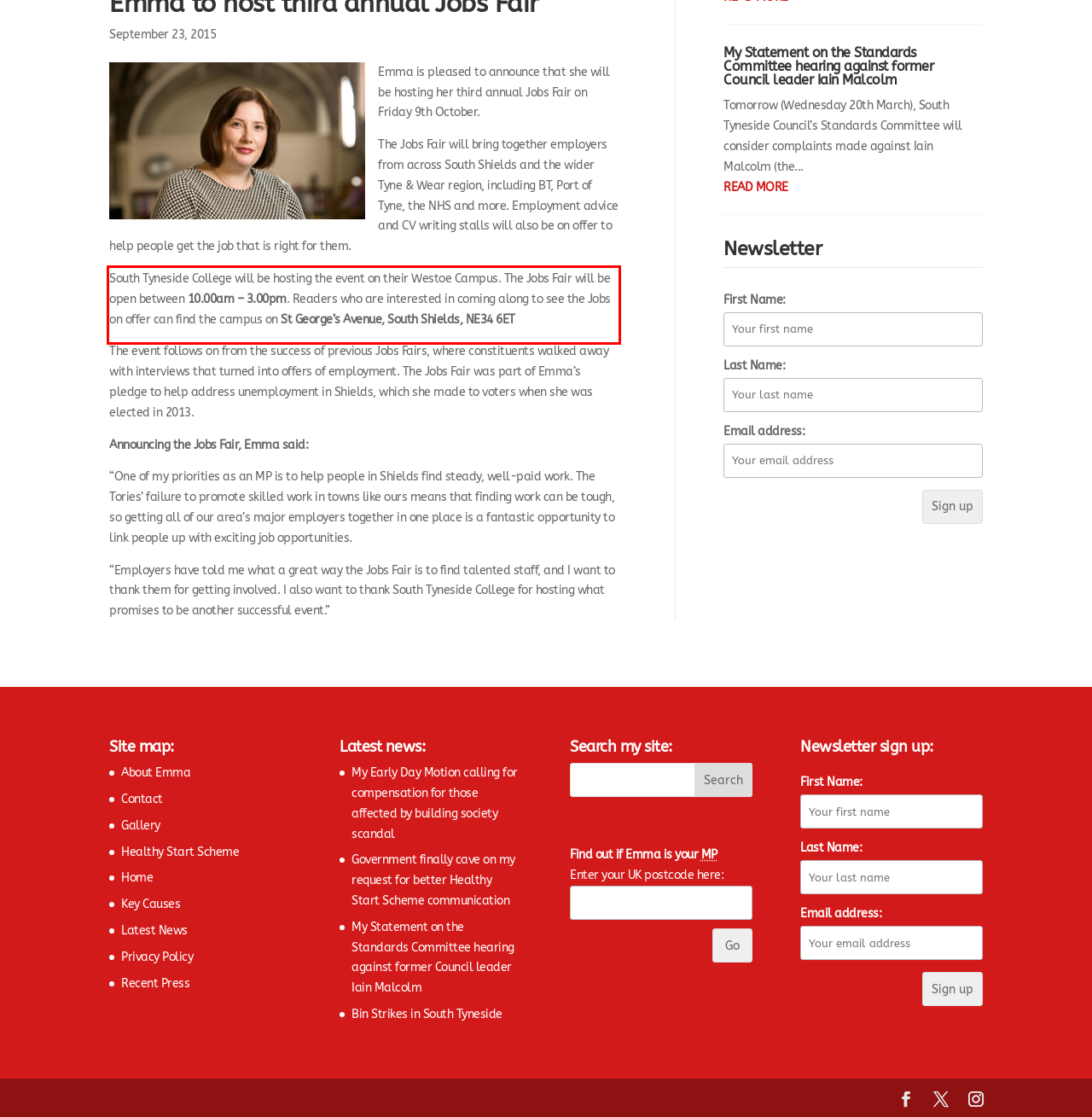Given a screenshot of a webpage containing a red bounding box, perform OCR on the text within this red bounding box and provide the text content.

South Tyneside College will be hosting the event on their Westoe Campus. The Jobs Fair will be open between 10.00am – 3.00pm. Readers who are interested in coming along to see the Jobs on offer can find the campus on St George’s Avenue, South Shields, NE34 6ET